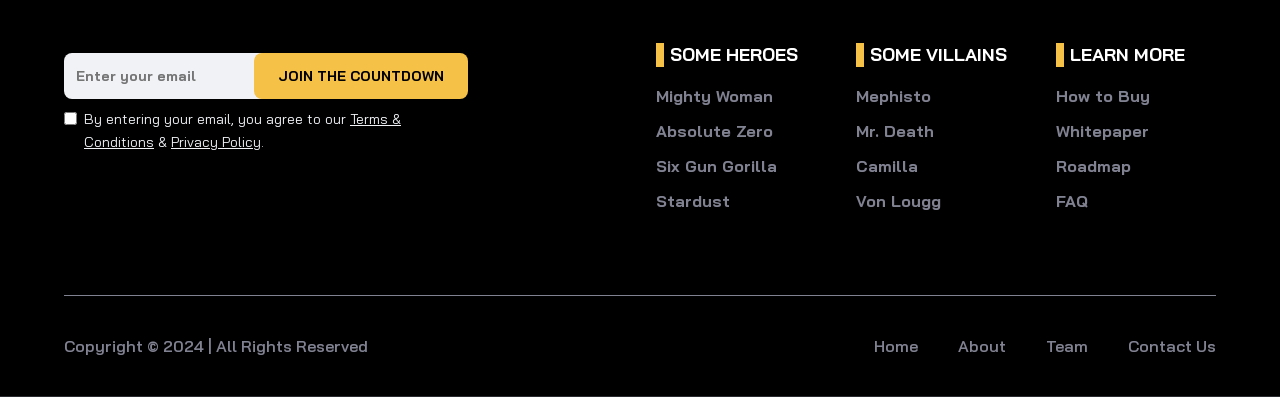Please identify the bounding box coordinates of the element I need to click to follow this instruction: "Click the Join the Countdown button".

[0.212, 0.15, 0.352, 0.235]